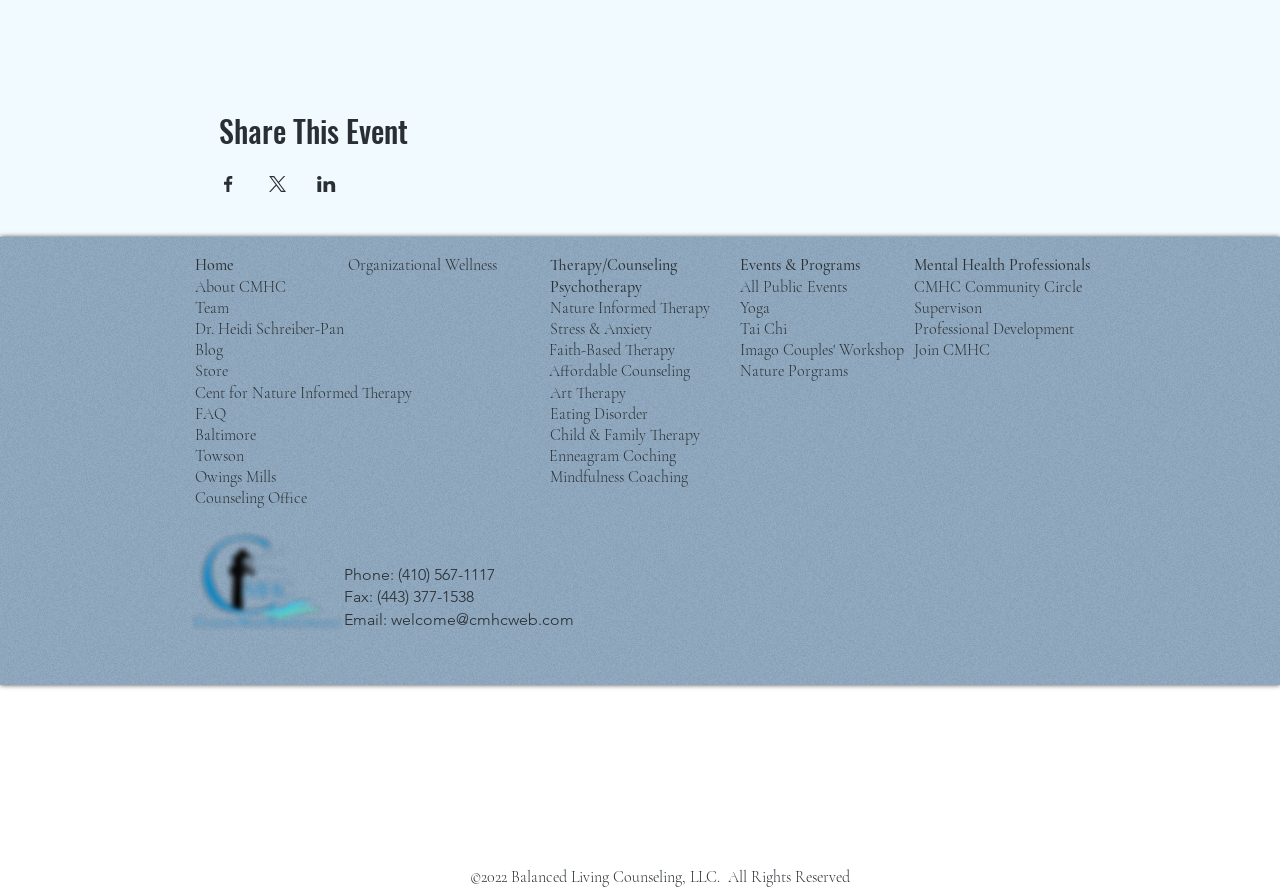Locate the bounding box coordinates of the item that should be clicked to fulfill the instruction: "Contact via email".

[0.305, 0.687, 0.448, 0.709]